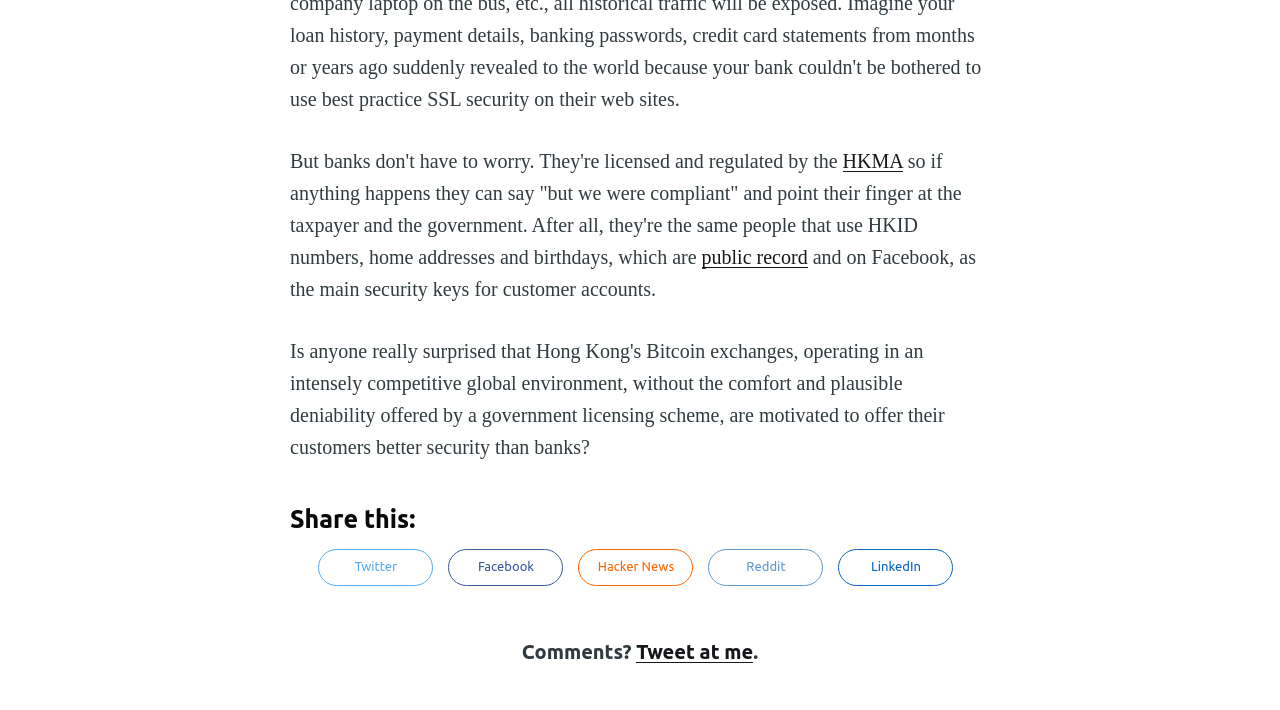Reply to the question with a single word or phrase:
What is the purpose of the links below the 'Share this:' heading?

To share on social media